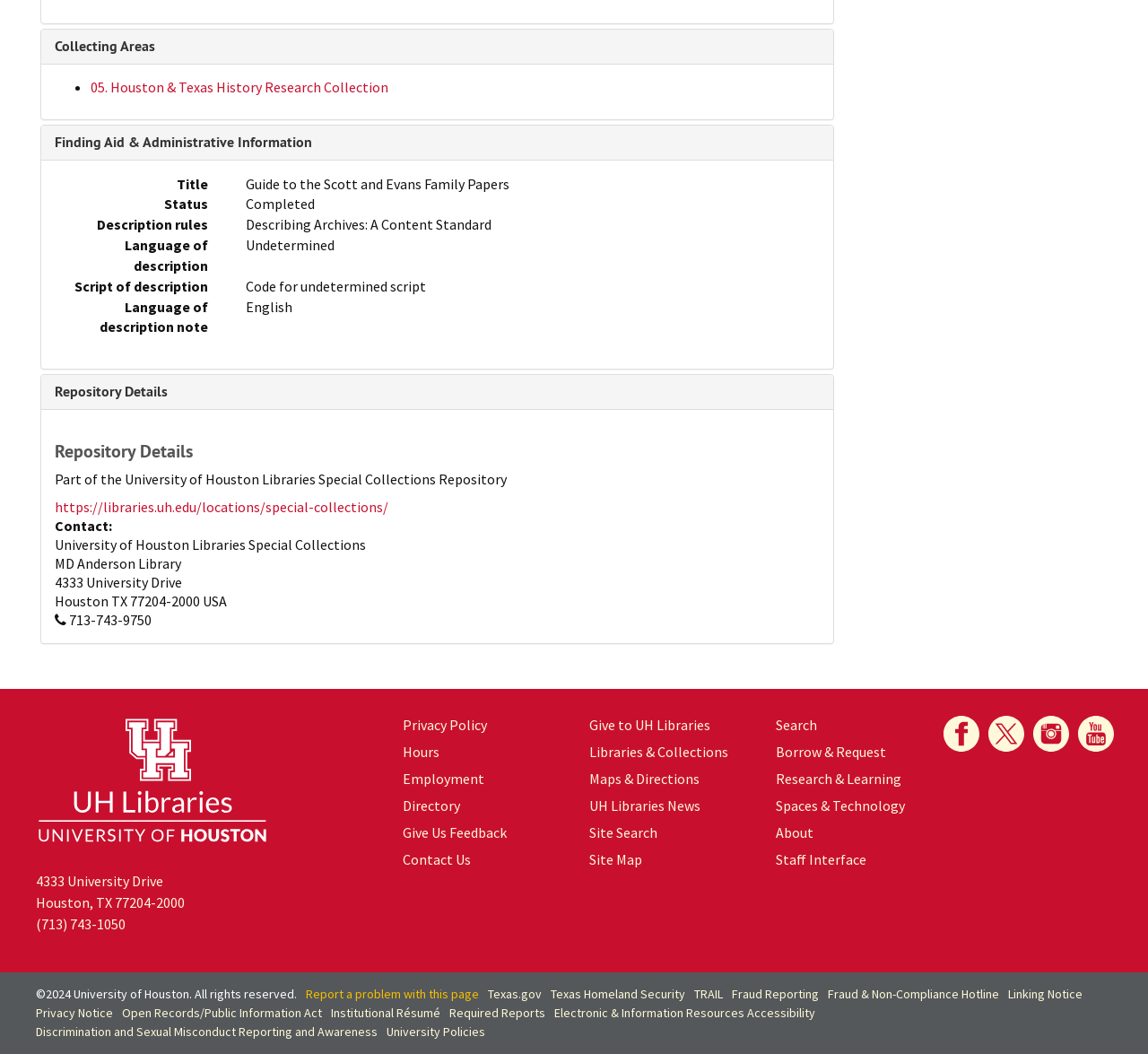Determine the bounding box for the HTML element described here: "Texas Homeland Security". The coordinates should be given as [left, top, right, bottom] with each number being a float between 0 and 1.

[0.48, 0.936, 0.597, 0.951]